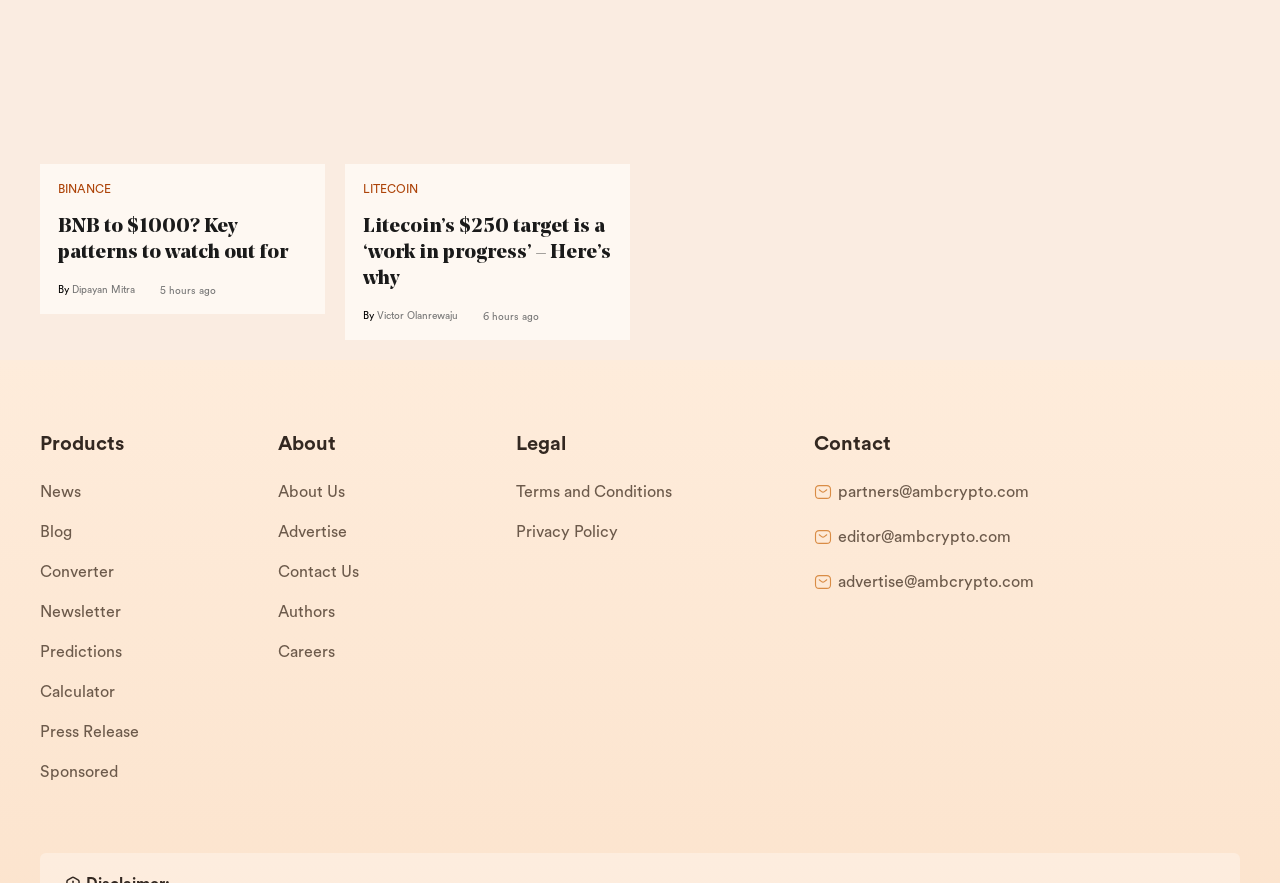Can you give a detailed response to the following question using the information from the image? Who wrote the first article?

I looked for the author's name associated with the first article, which is 'BNB to $1000? Key patterns to watch out for'. The author's name is mentioned as 'Dipayan Mitra'.